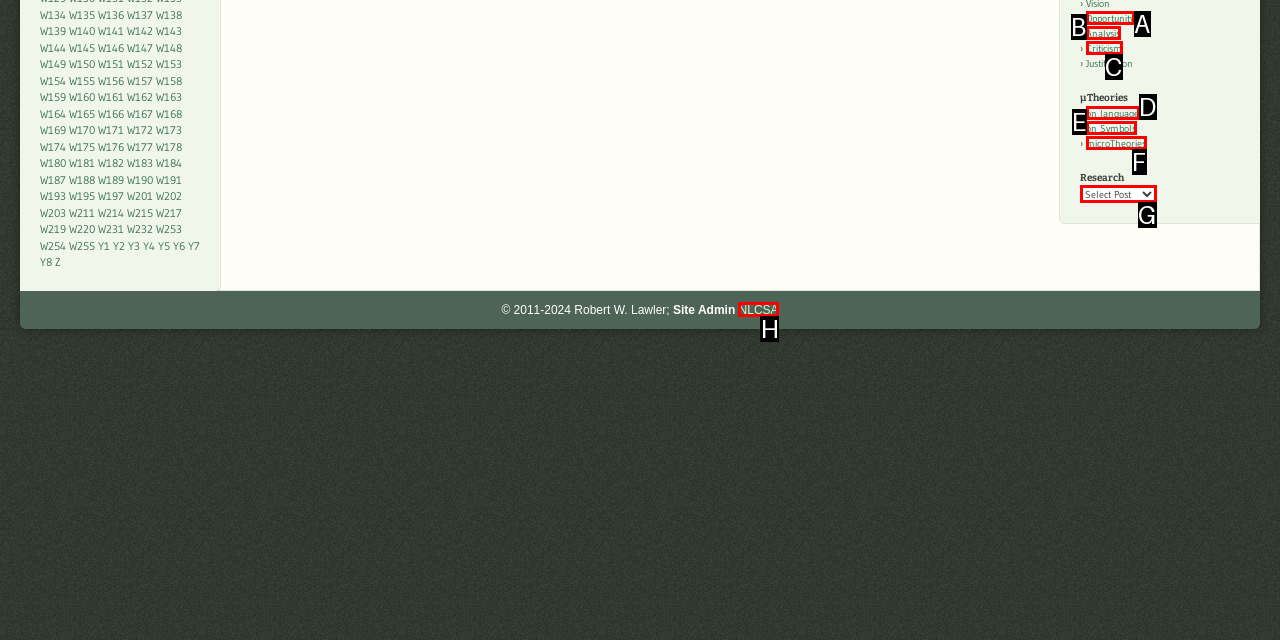Point out the HTML element that matches the following description: Logic Games
Answer with the letter from the provided choices.

None